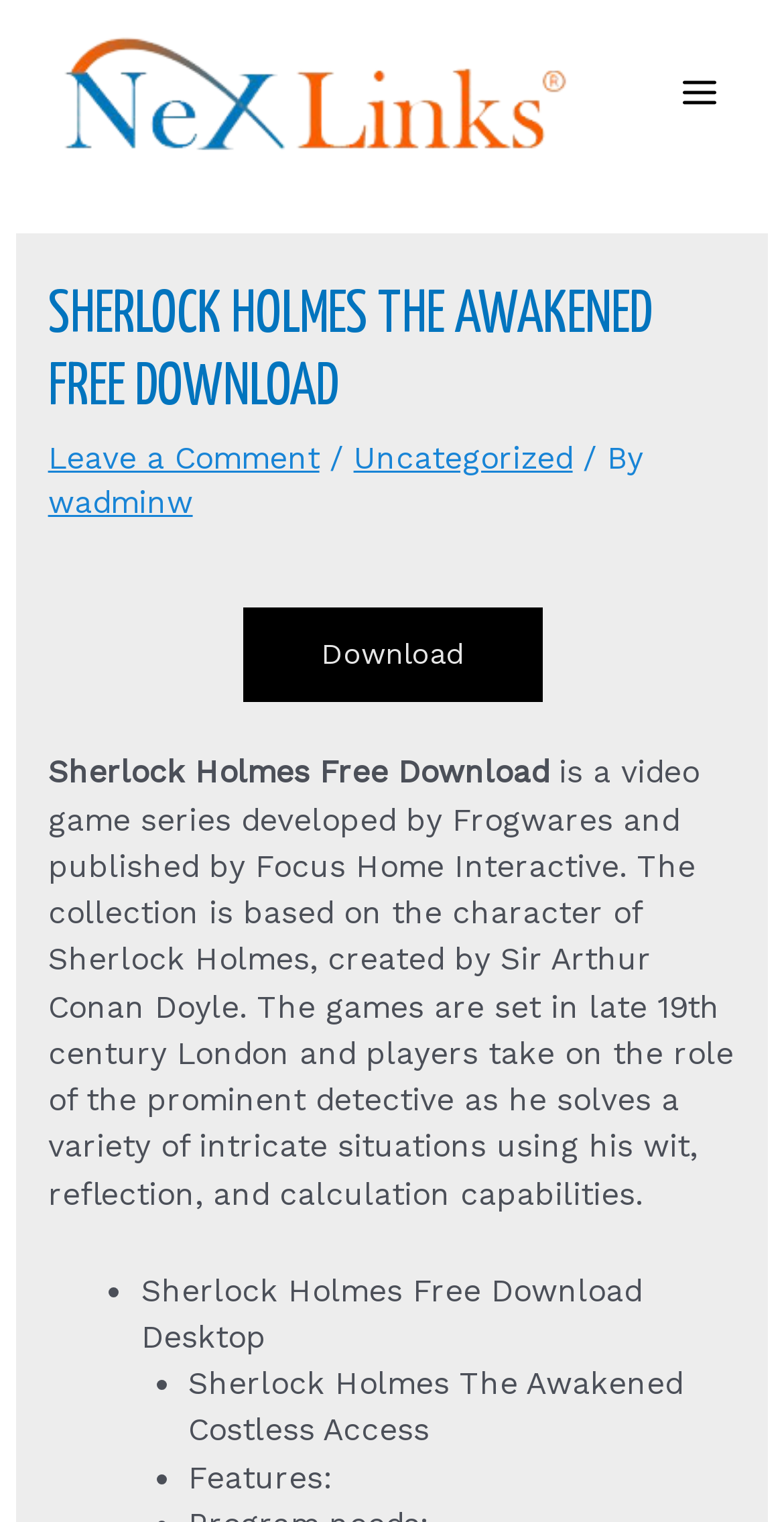What is the role of the player in the game?
Using the picture, provide a one-word or short phrase answer.

Detective